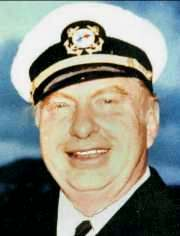Provide a brief response using a word or short phrase to this question:
What is the man's expression conveying?

Confidence and approachability